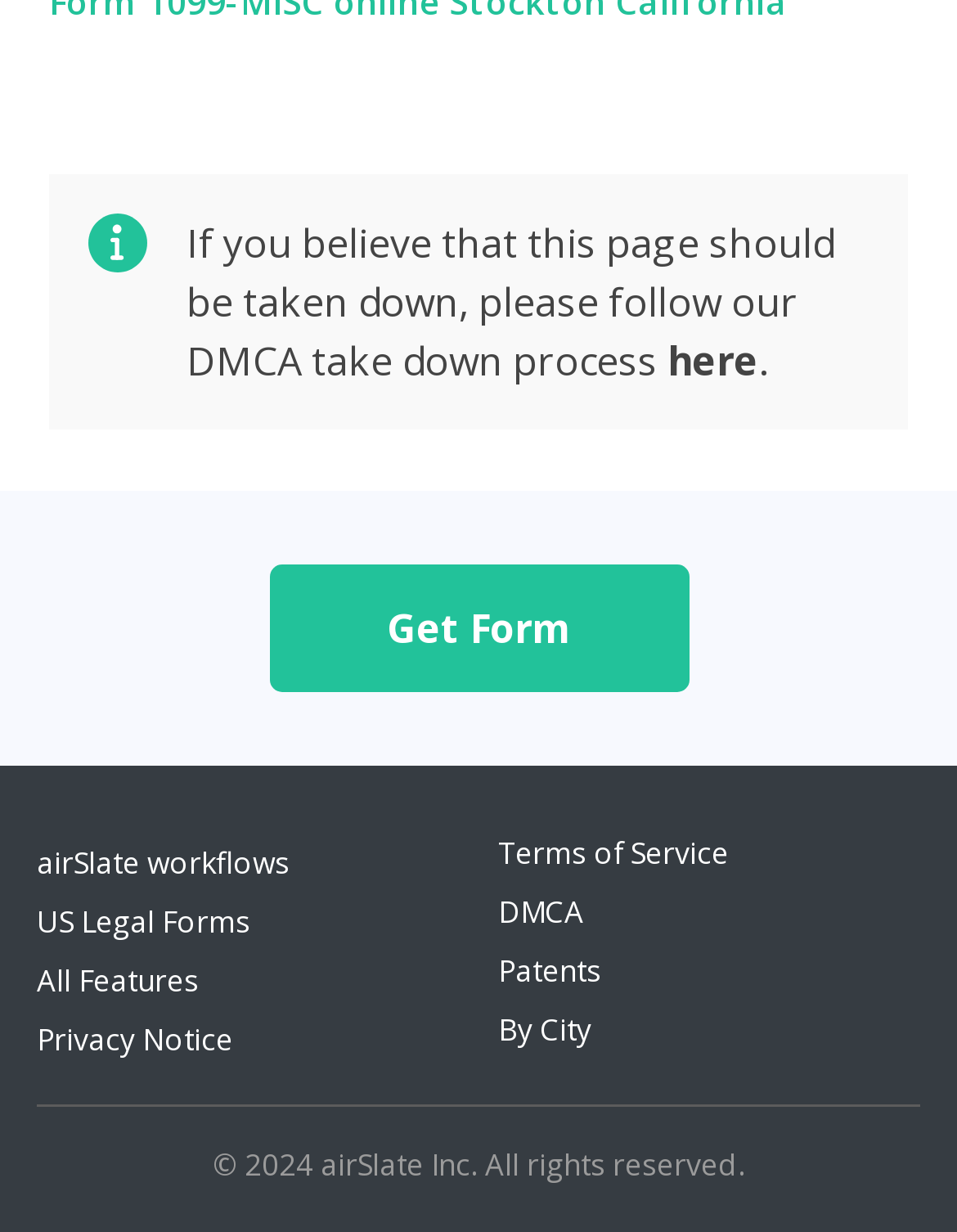Identify the bounding box coordinates of the region that should be clicked to execute the following instruction: "Click the 'Get Form' link".

[0.281, 0.488, 0.719, 0.532]